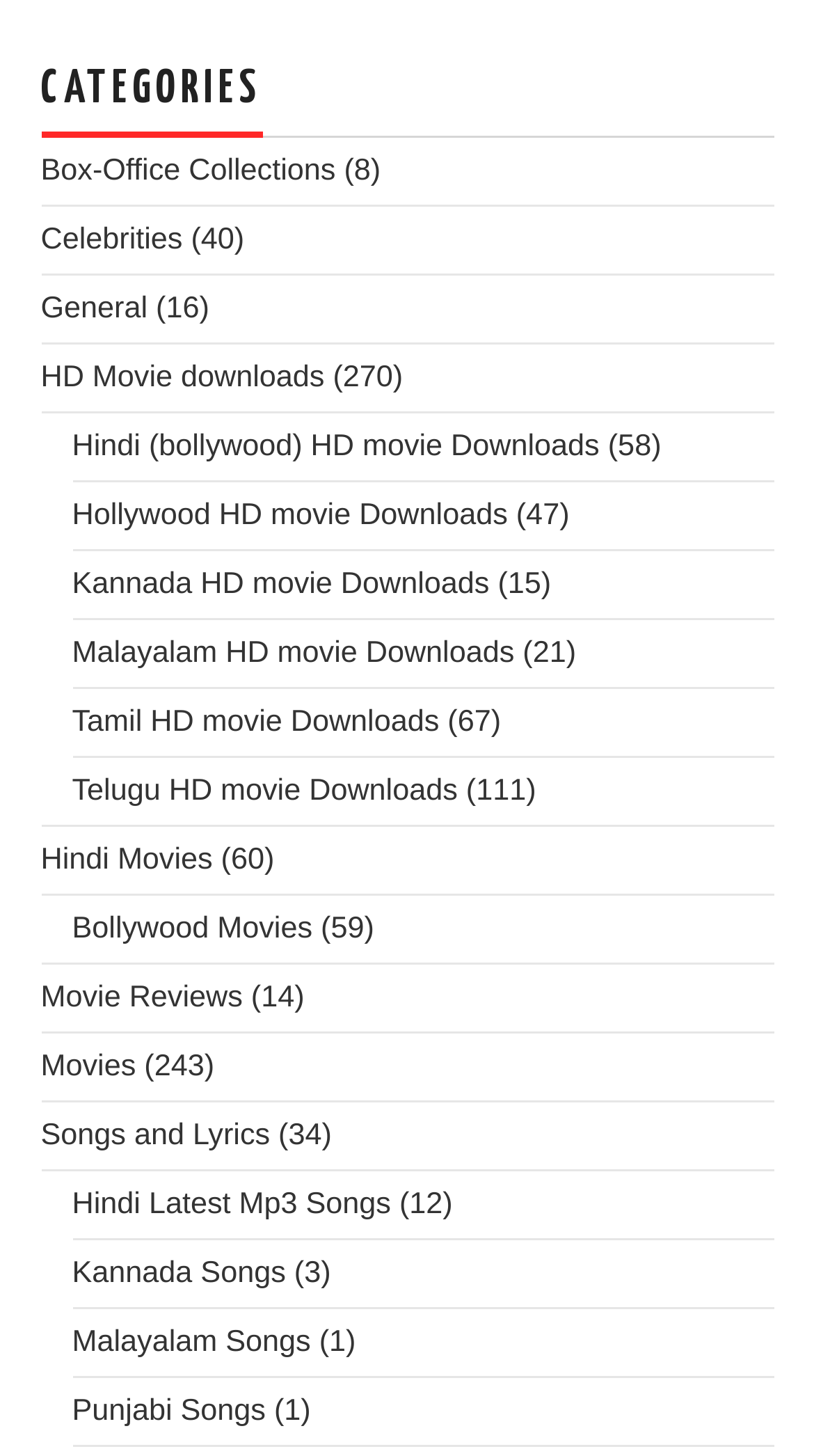Answer the question below with a single word or a brief phrase: 
How many categories are listed?

8